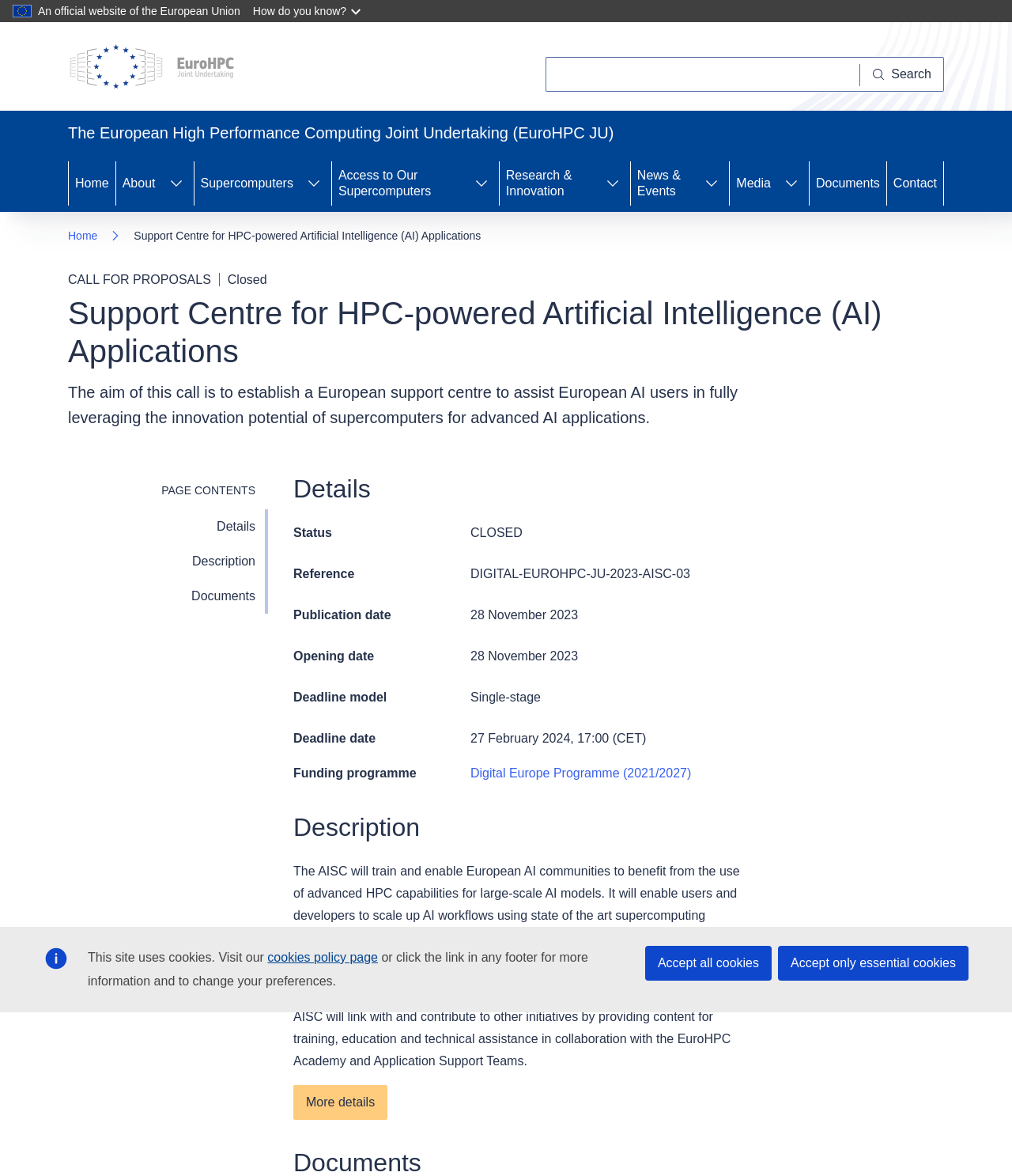Locate the bounding box coordinates of the area where you should click to accomplish the instruction: "Search for something".

[0.539, 0.048, 0.933, 0.078]